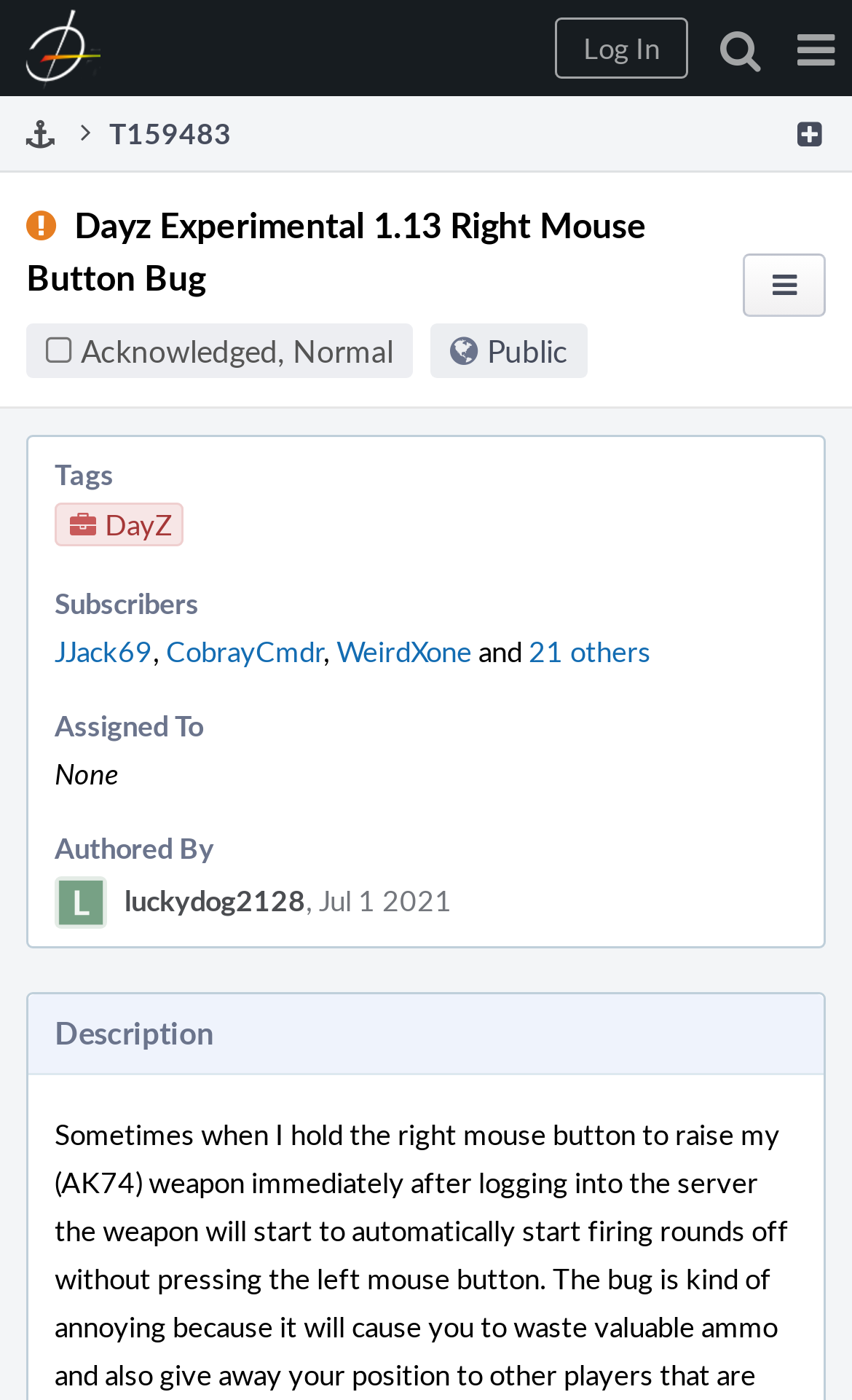Who authored this bug?
Using the image provided, answer with just one word or phrase.

luckydog2128